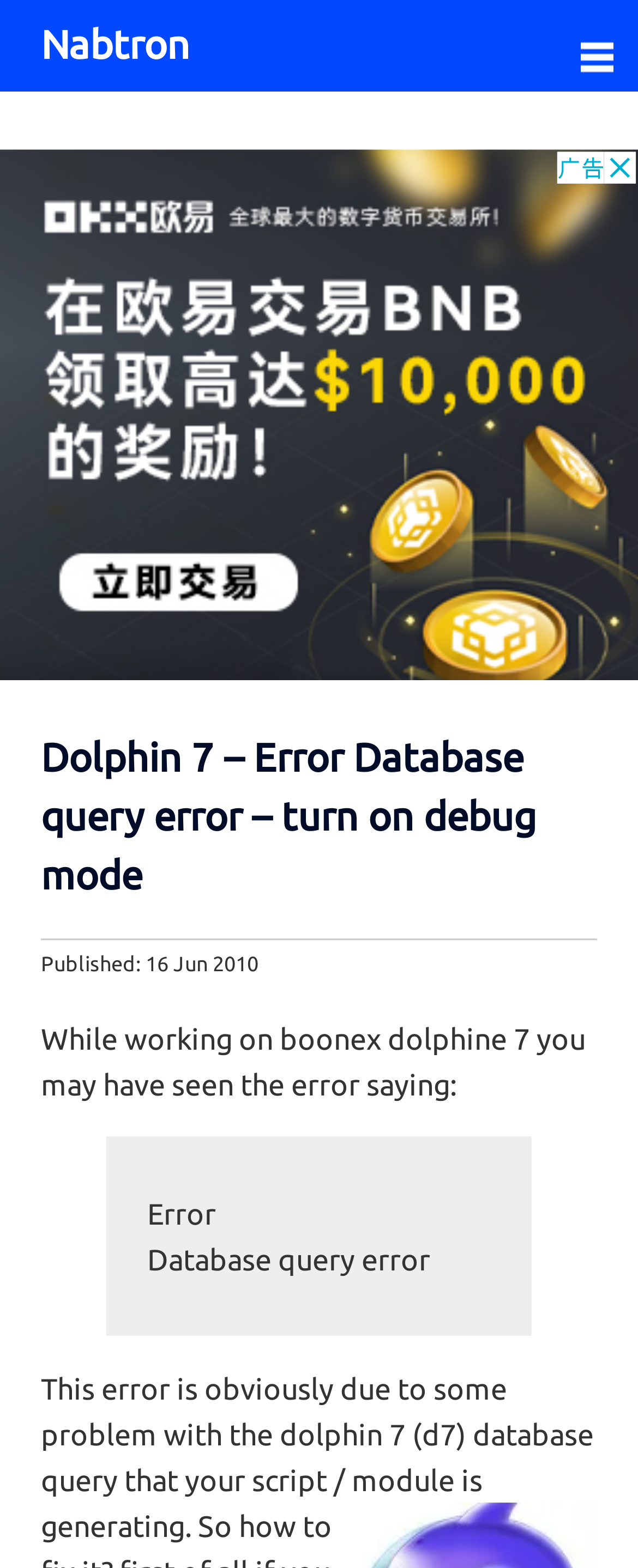Offer an in-depth caption of the entire webpage.

The webpage is about troubleshooting an error in Dolphin 7, specifically a "Database query error". At the top, there is a heading "Nabtron" which is also a link. To the right of the heading, there is another link with no text. 

Below the top section, there is an iframe containing an advertisement that spans the entire width of the page. Within the iframe, there is a header section with a heading that summarizes the content of the page: "Dolphin 7 – Error Database query error – turn on debug mode". Below the heading, there is a timestamp indicating when the content was published, "16 Jun 2010".

The main content of the page is a block of text that explains the error. It starts with a sentence "While working on boonex dolphine 7 you may have seen the error saying:". Below this sentence, there is a blockquote that highlights the error message, which consists of two lines: "Error" and "Database query error". 

The text continues below the blockquote, explaining that the error is due to a problem with the Dolphin 7 database query generated by a script or module.